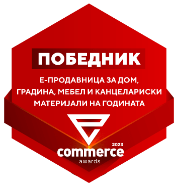Describe in detail everything you see in the image.

The image depicts a prominent award emblem featuring a red hexagonal design. At the center, the word "ПОБЕДНИК" (meaning "WINNER" in Macedonian) is boldly displayed in white, signifying recognition for excellence. Below this designation, the phrase "Е-Продавница за дом, градина, мебел и канцелариски материјали на годината" translates to "E-Shop for home, garden, furniture, and office supplies of the year," highlighting the award's category. The bottom of the emblem includes the year "2023" and a logo for "E-Commerce Awards," suggesting that this accolade is part of an annual event celebrating achievements in the e-commerce sector.